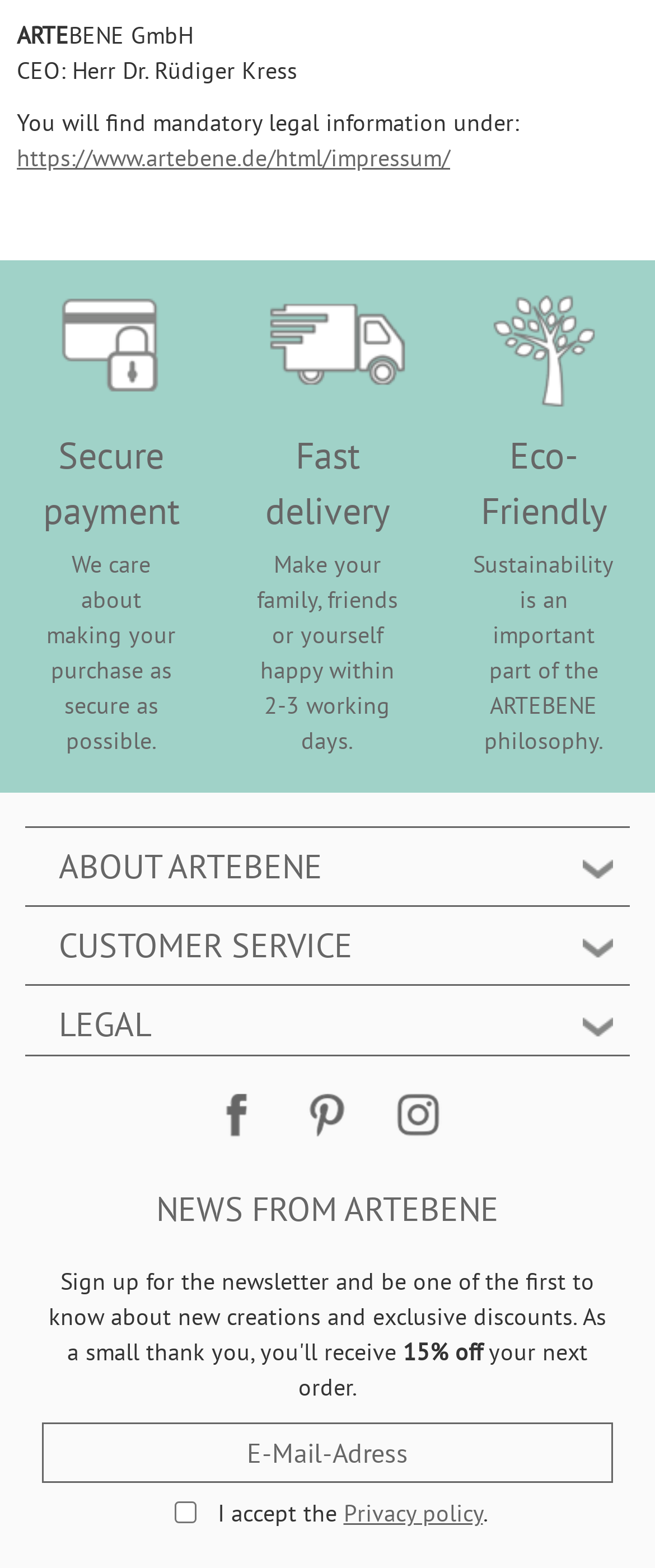Find the bounding box coordinates of the element to click in order to complete the given instruction: "Click on the 'facebook' link."

[0.297, 0.695, 0.426, 0.736]